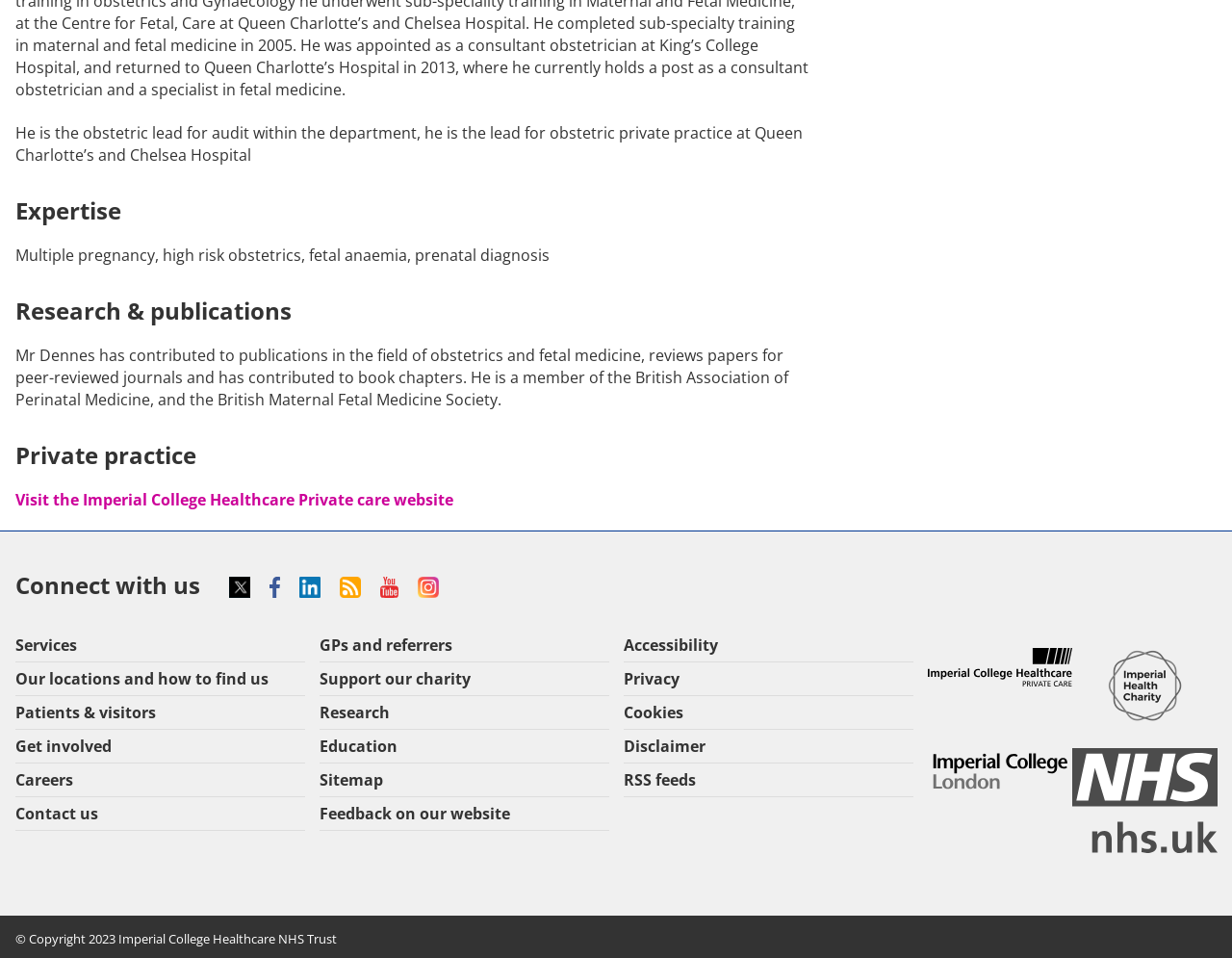Bounding box coordinates are specified in the format (top-left x, top-left y, bottom-right x, bottom-right y). All values are floating point numbers bounded between 0 and 1. Please provide the bounding box coordinate of the region this sentence describes: RSS feeds

[0.506, 0.797, 0.741, 0.831]